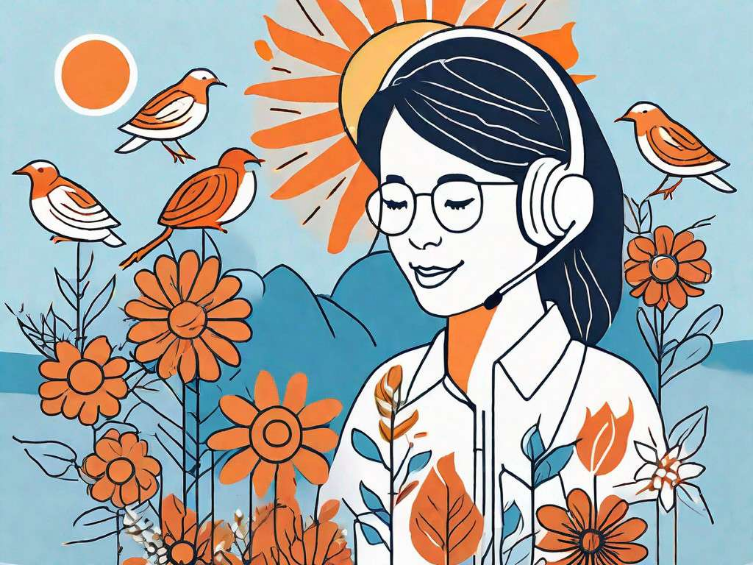What is surrounding the call center agent?
Answer with a single word or phrase, using the screenshot for reference.

flowers and birds